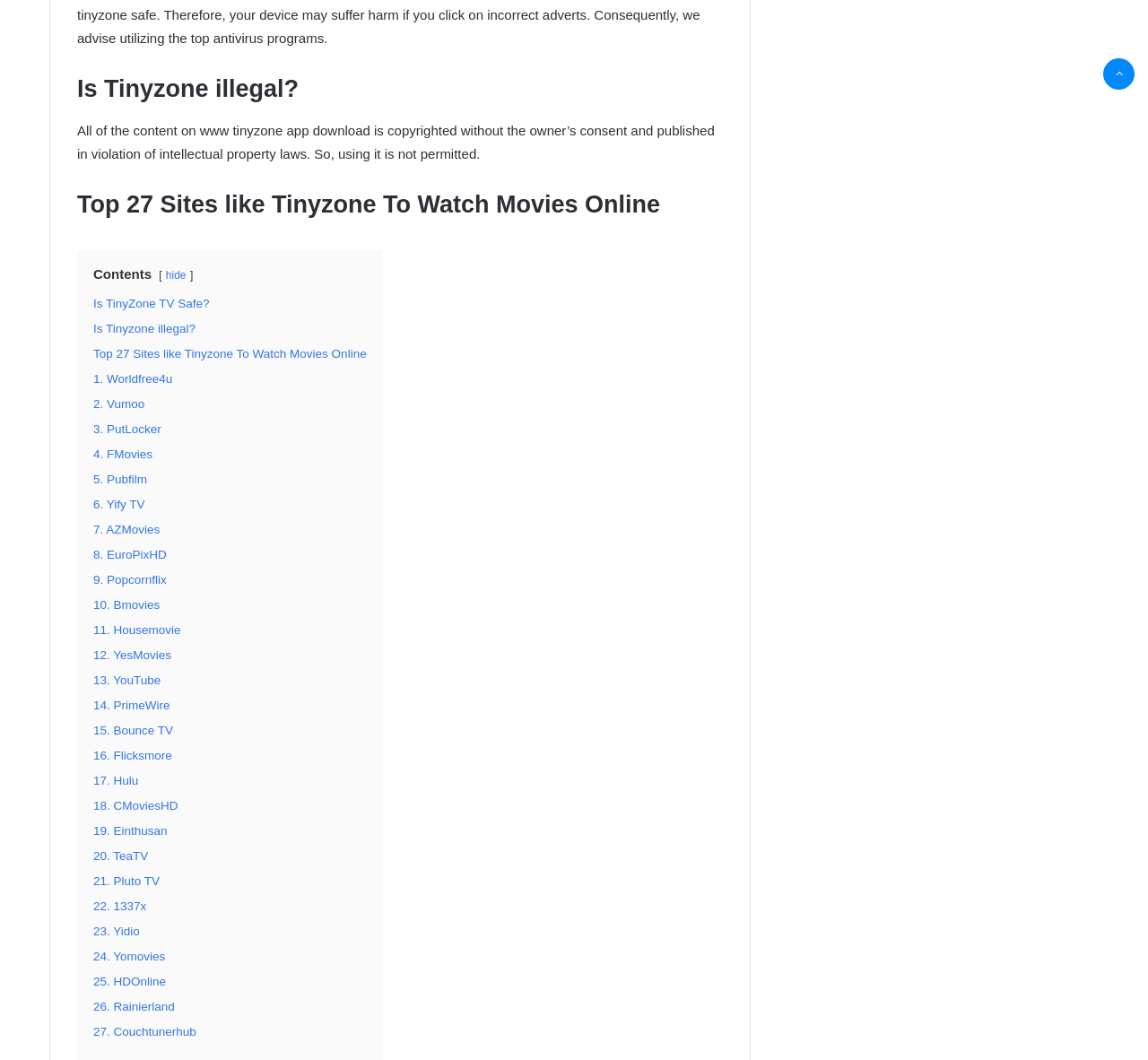Identify the bounding box coordinates of the clickable section necessary to follow the following instruction: "Click on 'Is TinyZone TV Safe?'". The coordinates should be presented as four float numbers from 0 to 1, i.e., [left, top, right, bottom].

[0.081, 0.28, 0.182, 0.293]